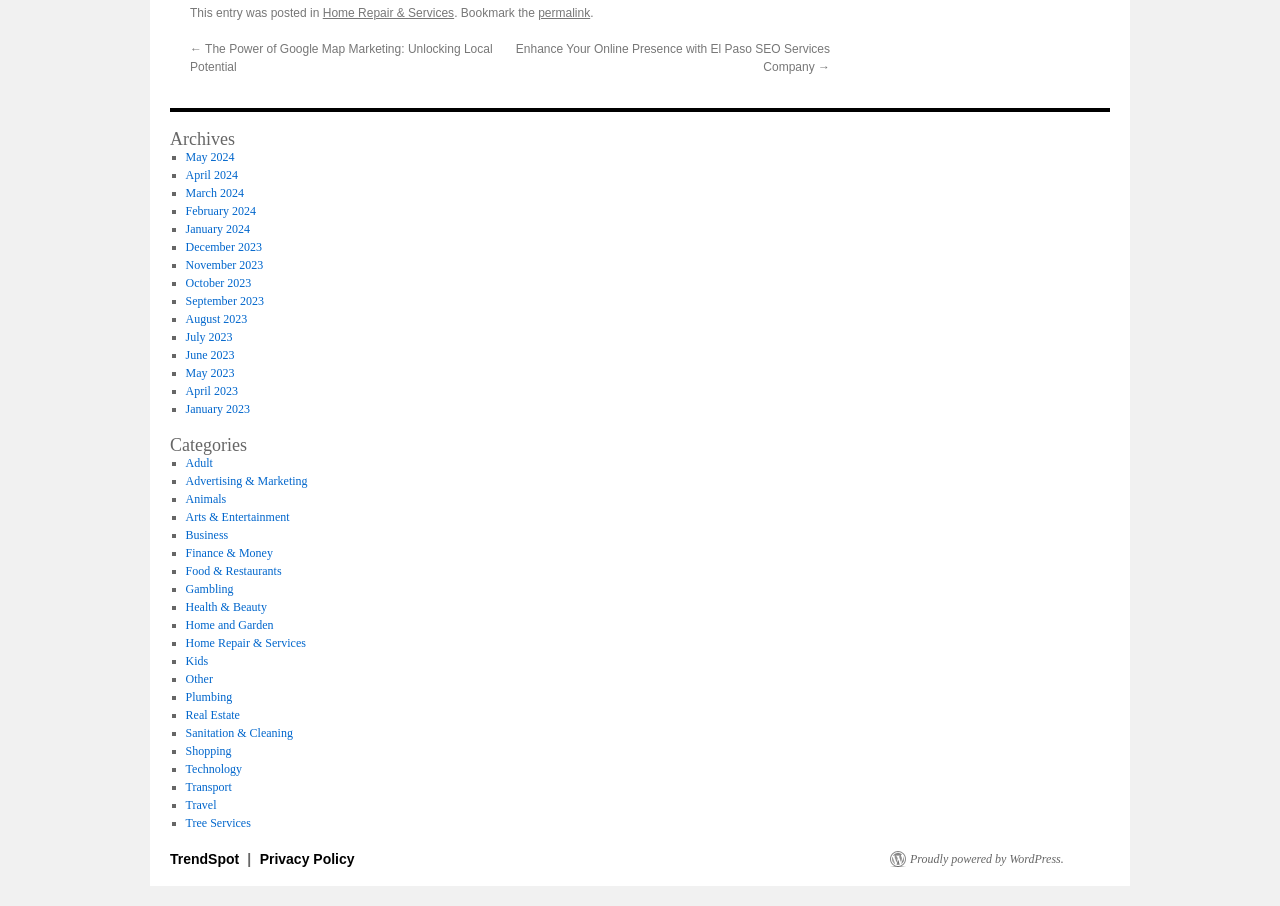Please find the bounding box coordinates of the clickable region needed to complete the following instruction: "Explore the 'Home and Garden' category". The bounding box coordinates must consist of four float numbers between 0 and 1, i.e., [left, top, right, bottom].

[0.145, 0.682, 0.214, 0.697]